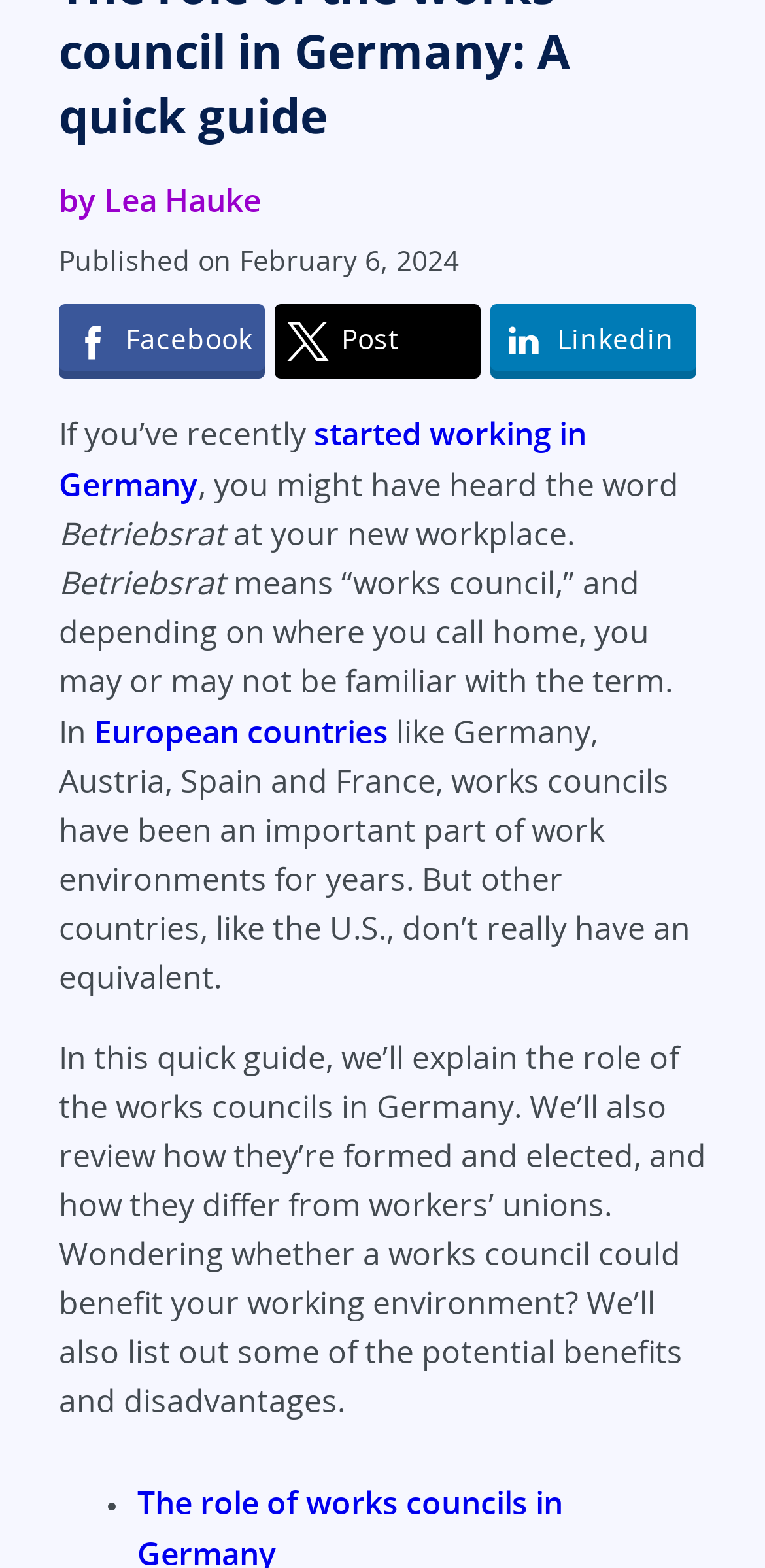Please find the bounding box for the UI element described by: "Facebook".

[0.077, 0.194, 0.346, 0.242]